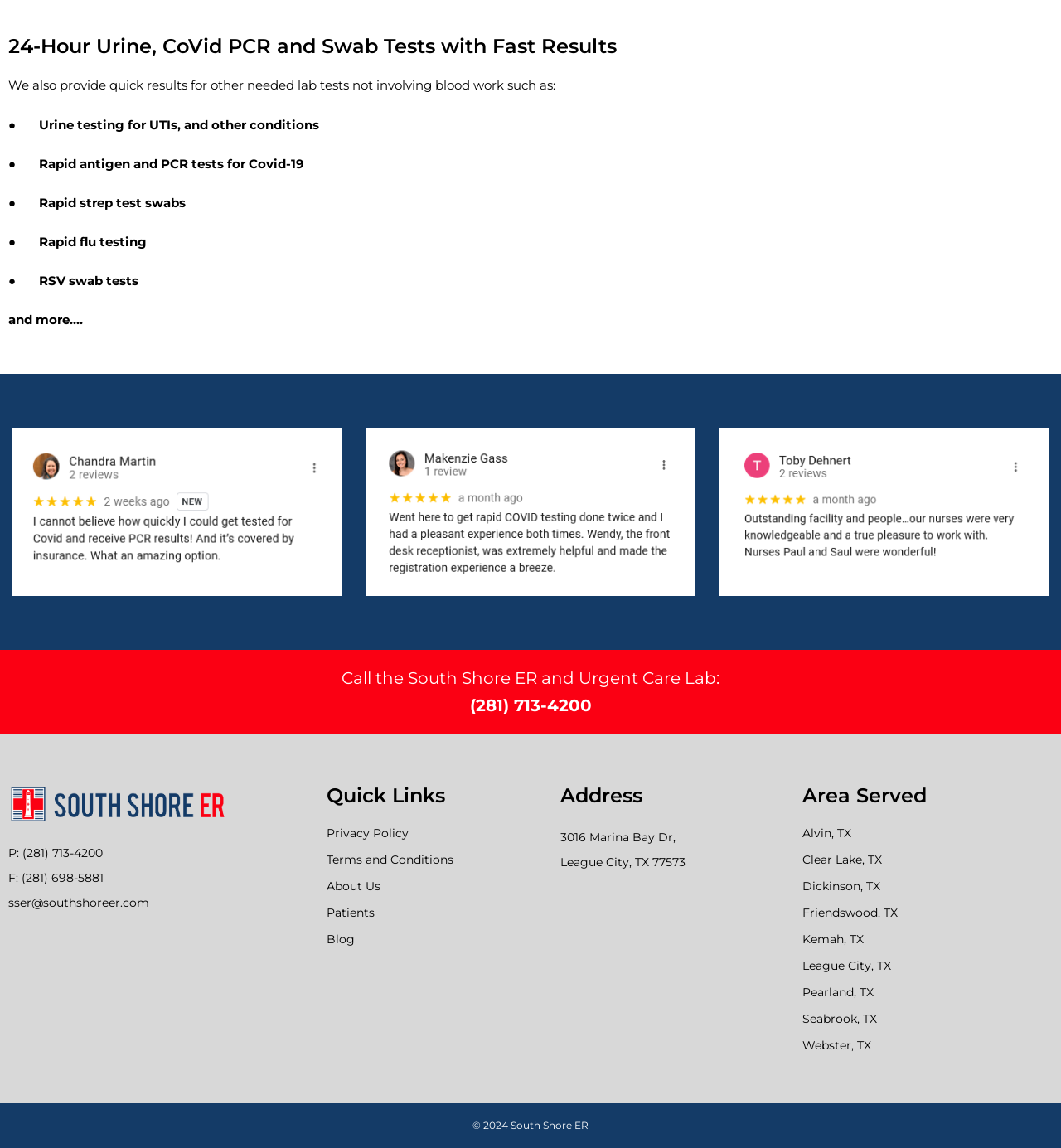Based on the element description "Seabrook, TX", predict the bounding box coordinates of the UI element.

[0.757, 0.88, 0.991, 0.895]